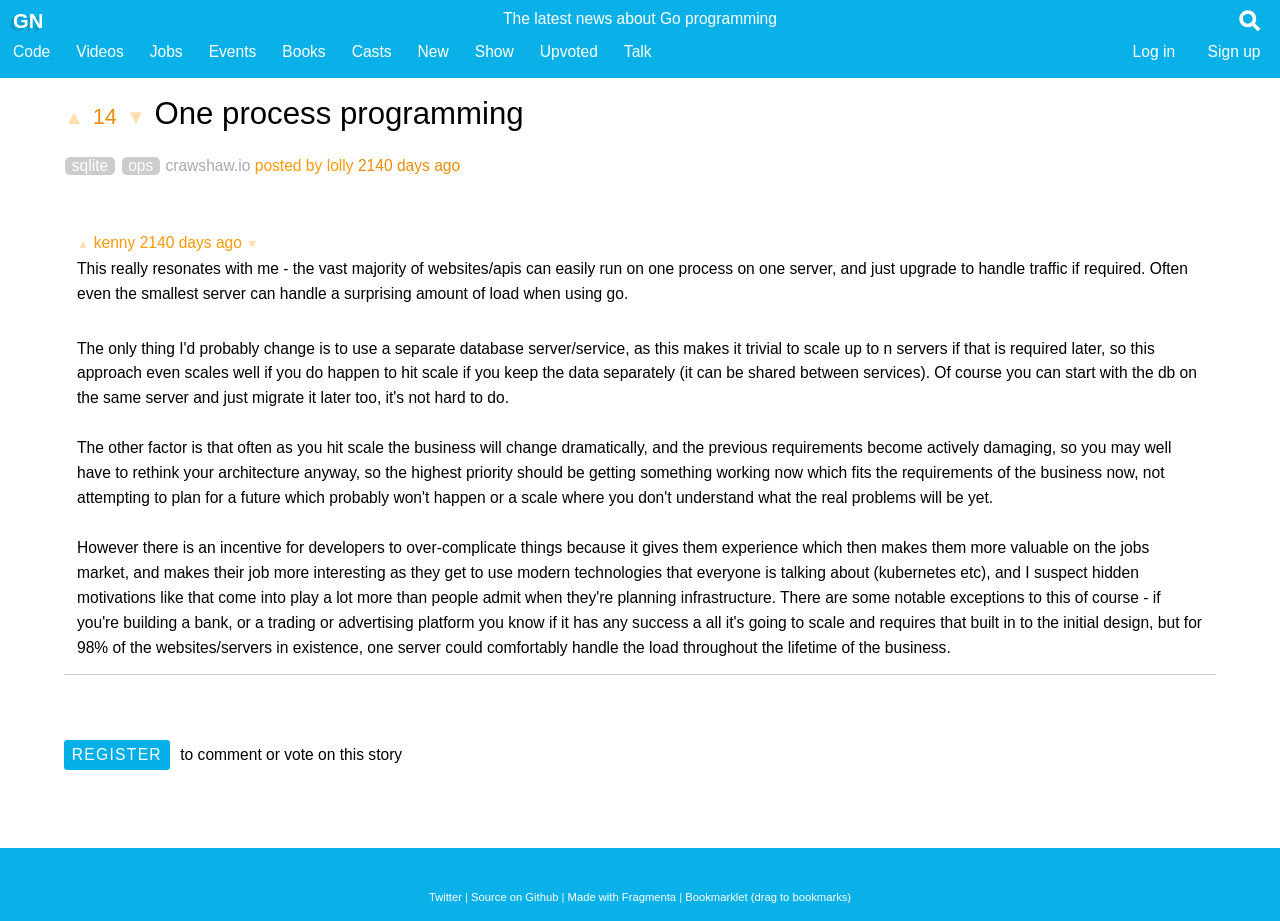What are the categories available on this webpage?
Based on the image, give a concise answer in the form of a single word or short phrase.

Code, Videos, Jobs, etc.